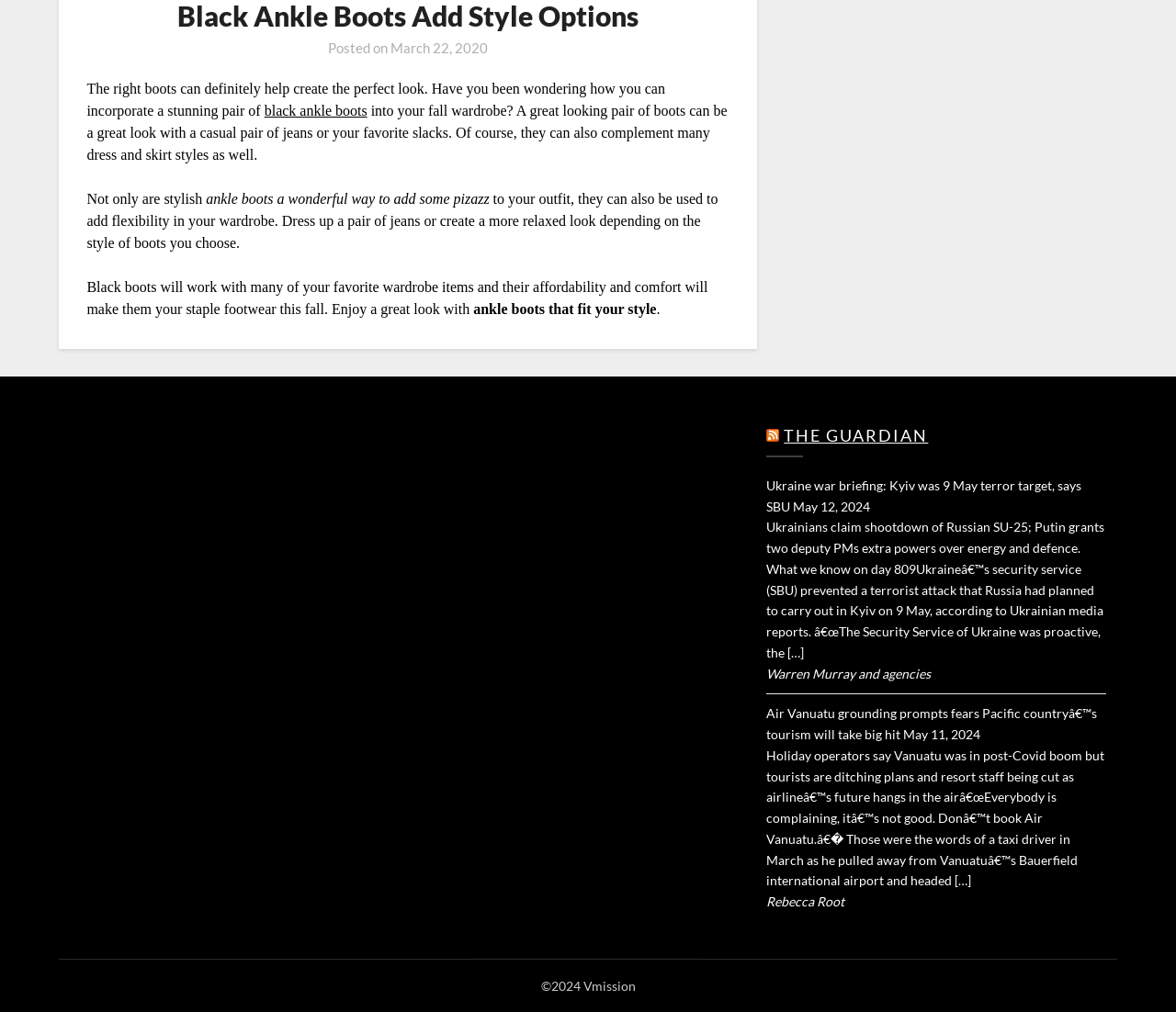Determine the bounding box for the described UI element: "black ankle boots".

[0.225, 0.102, 0.312, 0.117]